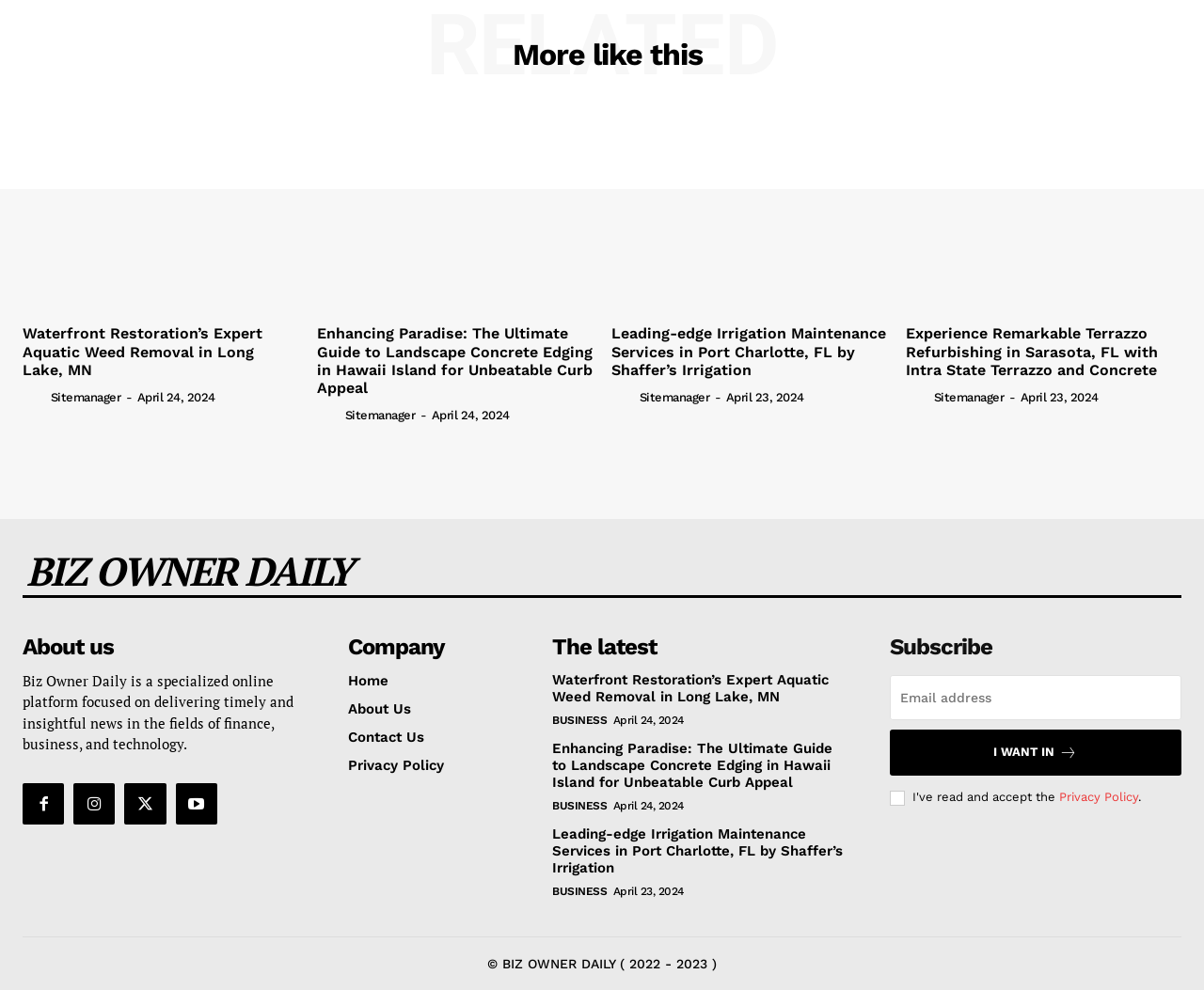What is the name of the online platform?
Provide a one-word or short-phrase answer based on the image.

Biz Owner Daily